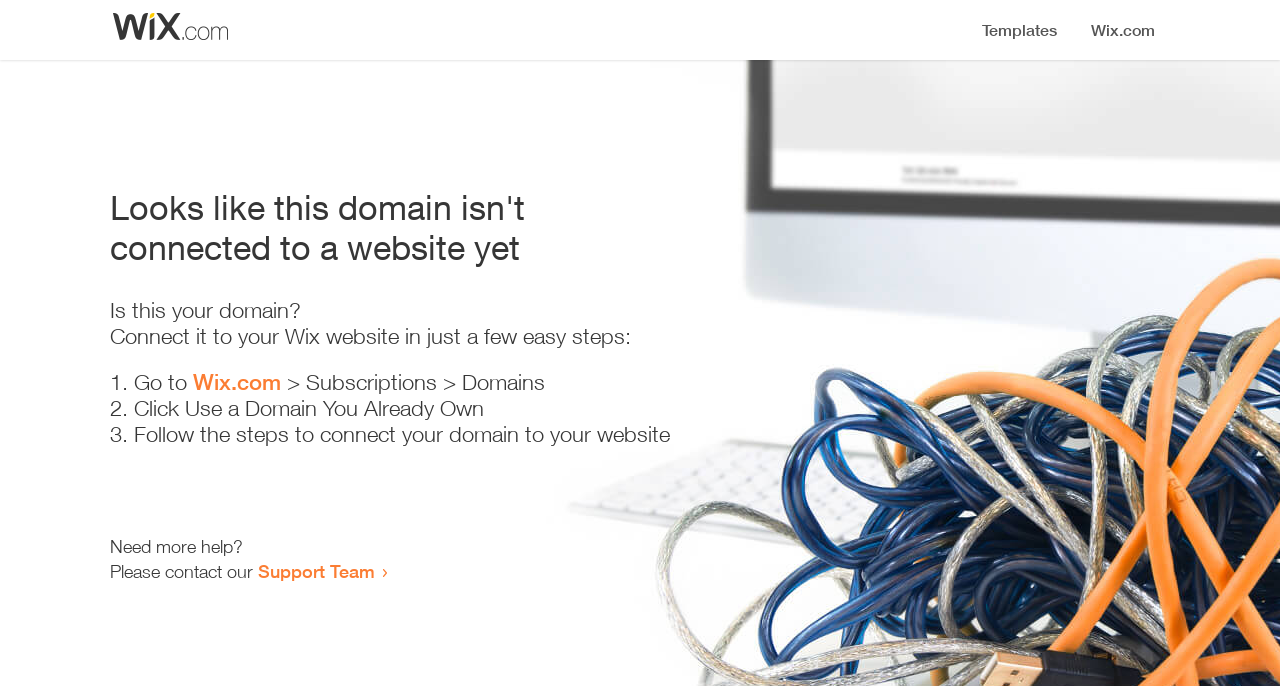Locate the bounding box coordinates of the UI element described by: "Support Team". Provide the coordinates as four float numbers between 0 and 1, formatted as [left, top, right, bottom].

[0.202, 0.816, 0.293, 0.848]